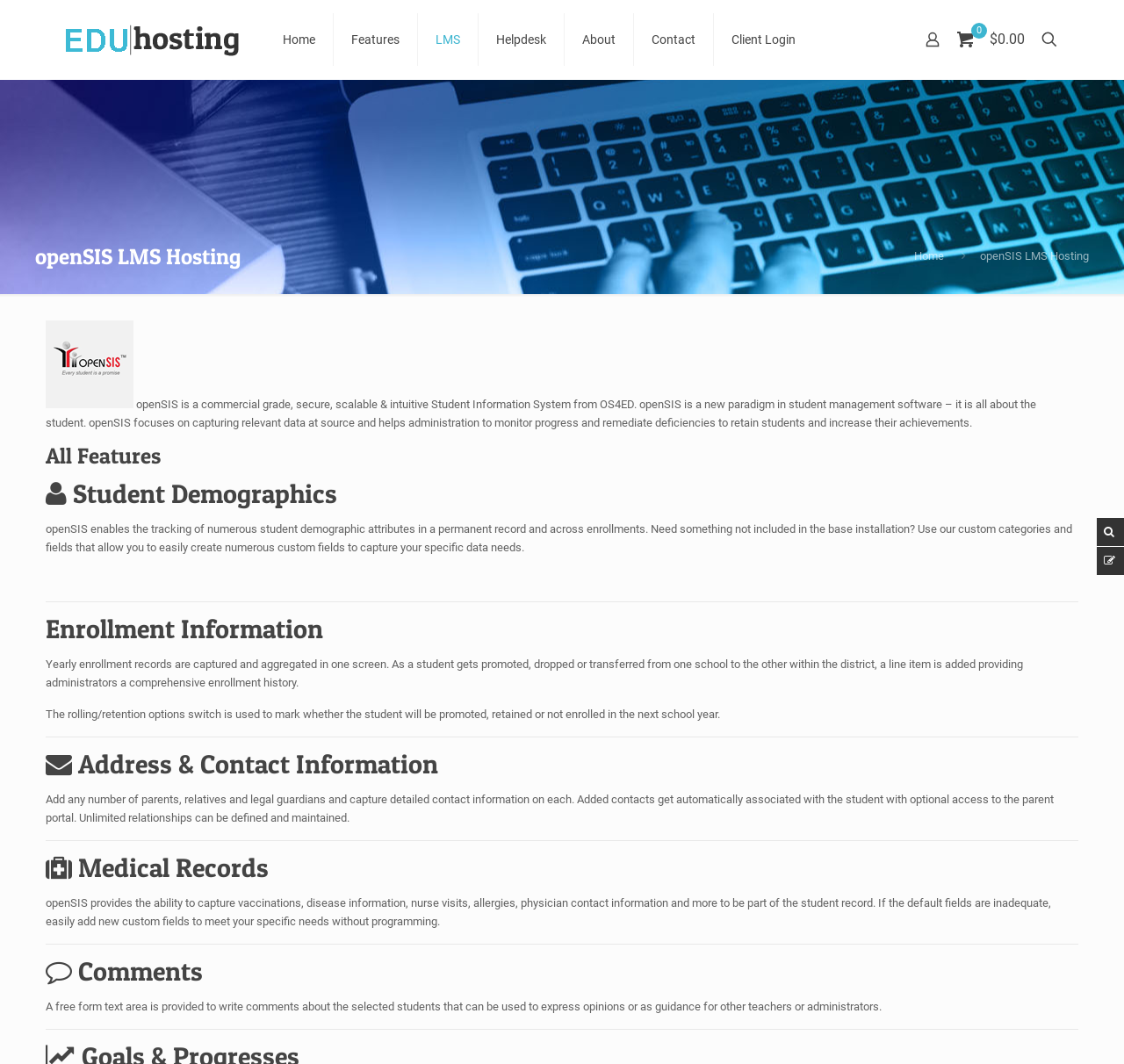Locate the bounding box for the described UI element: "title="EDU Hosting"". Ensure the coordinates are four float numbers between 0 and 1, formatted as [left, top, right, bottom].

[0.056, 0.0, 0.212, 0.074]